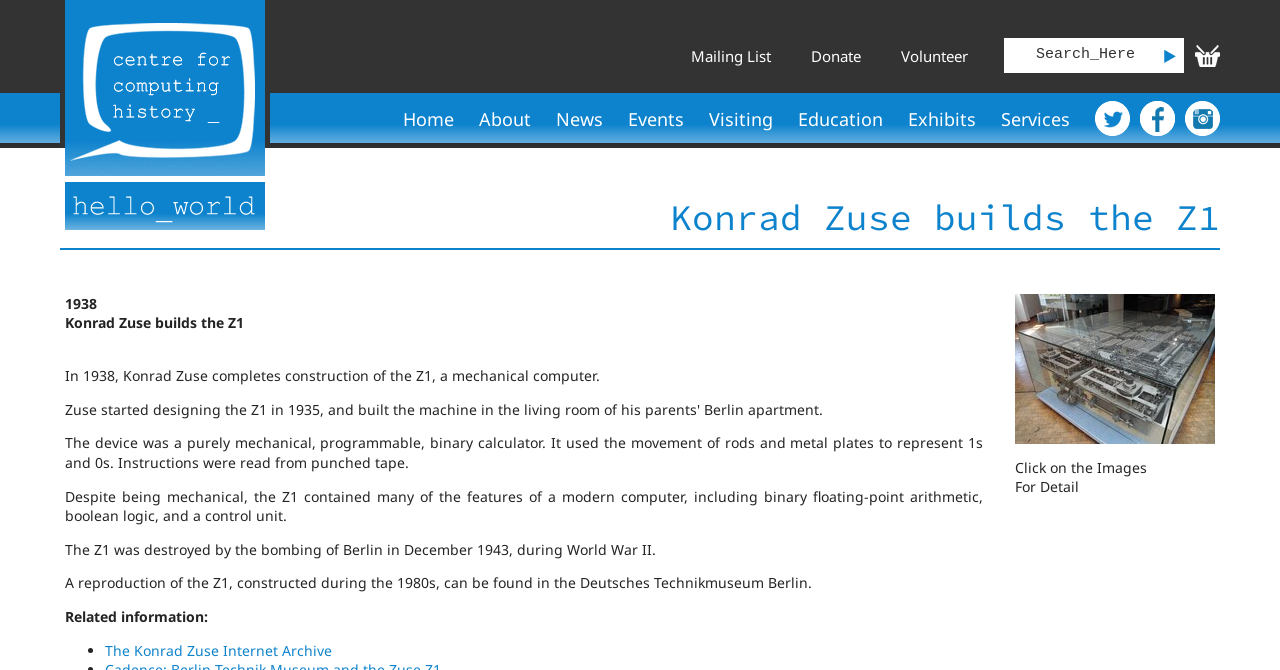What is the purpose of the punched tape in the Z1?
Respond with a short answer, either a single word or a phrase, based on the image.

Read instructions